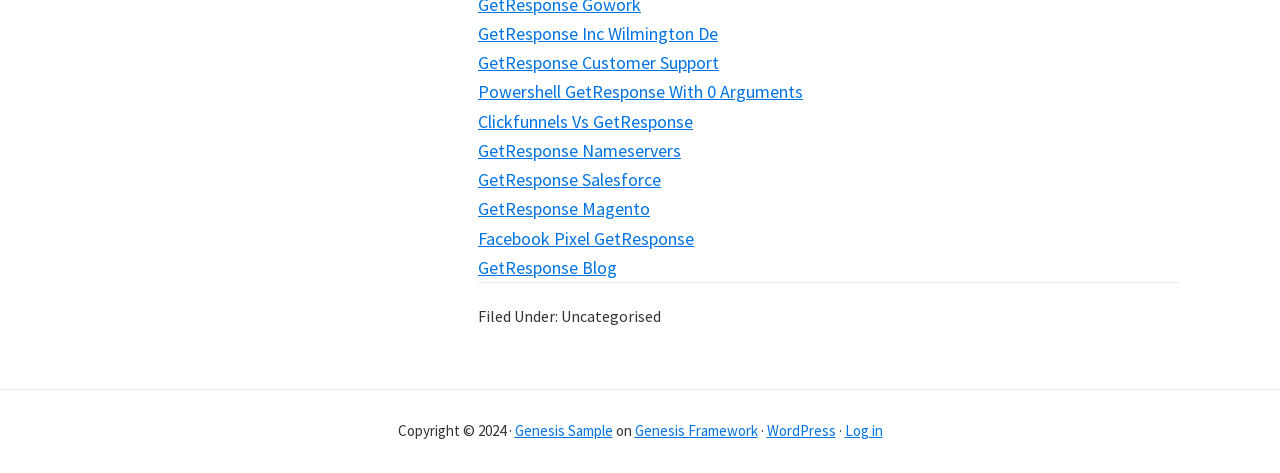Find the bounding box coordinates of the element to click in order to complete the given instruction: "Visit GetResponse Inc Wilmington De."

[0.373, 0.046, 0.561, 0.095]